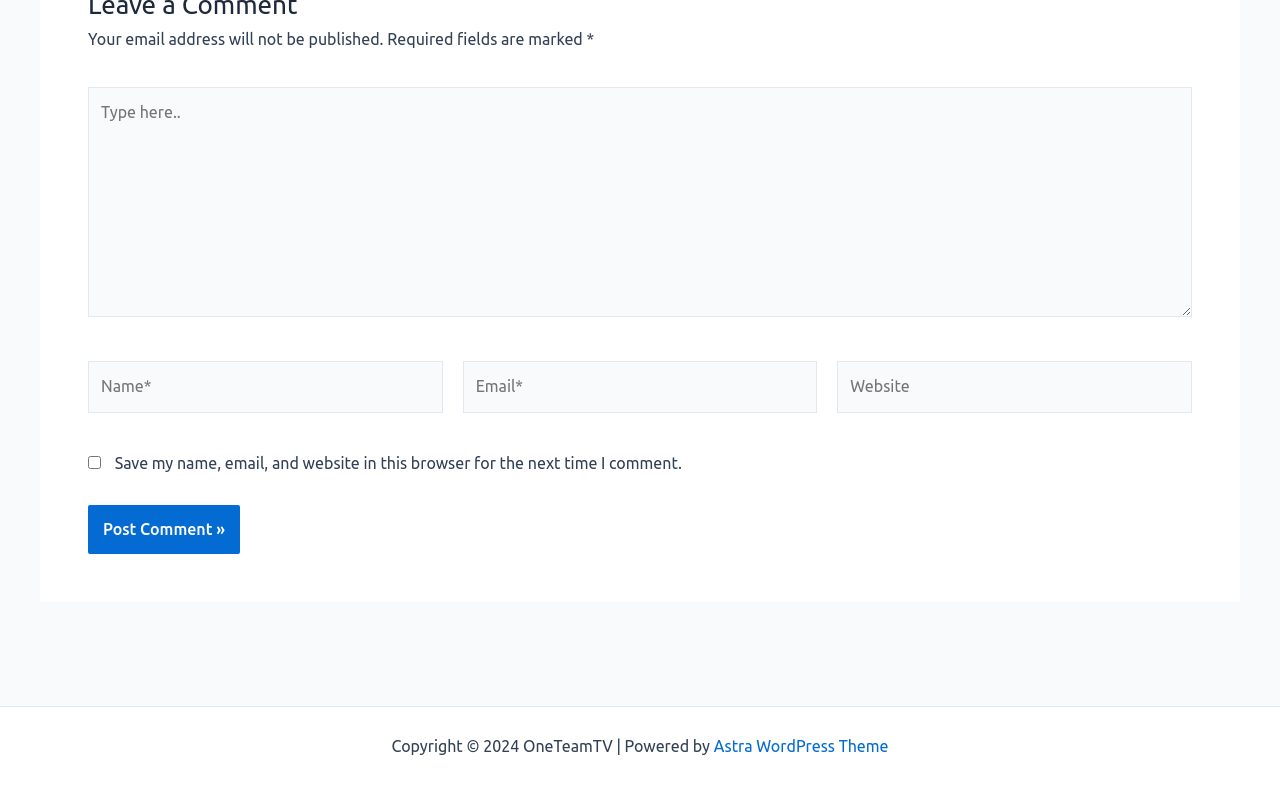What is the purpose of the checkbox?
Please give a detailed and elaborate answer to the question.

The checkbox is labeled 'Save my name, email, and website in this browser for the next time I comment.' which indicates that its purpose is to save the user's comment information for future use.